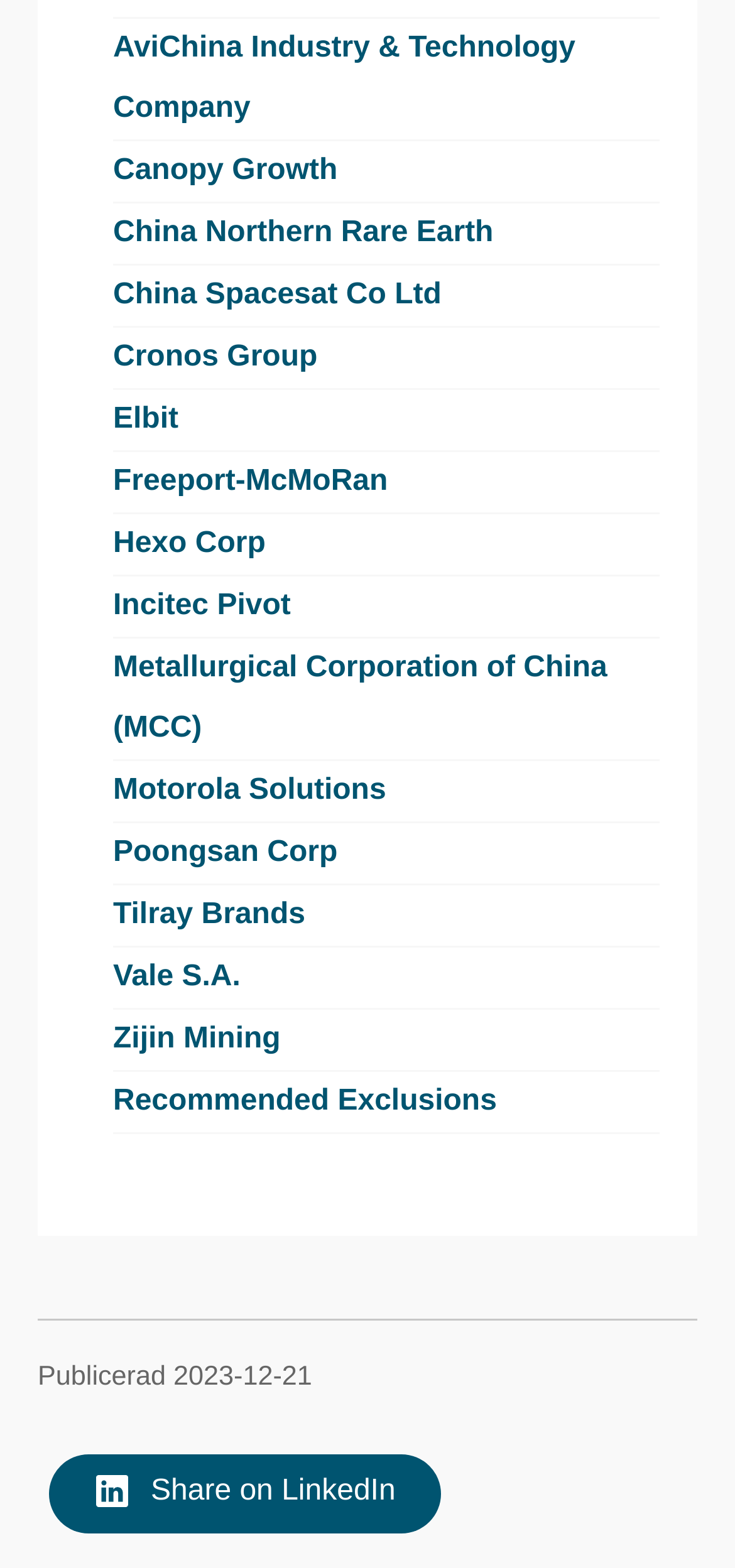How many company links are on this webpage?
Refer to the screenshot and answer in one word or phrase.

21